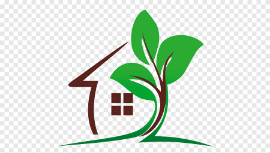What does the tree's leaves symbolize?
From the image, respond using a single word or phrase.

Growth and connection to the environment